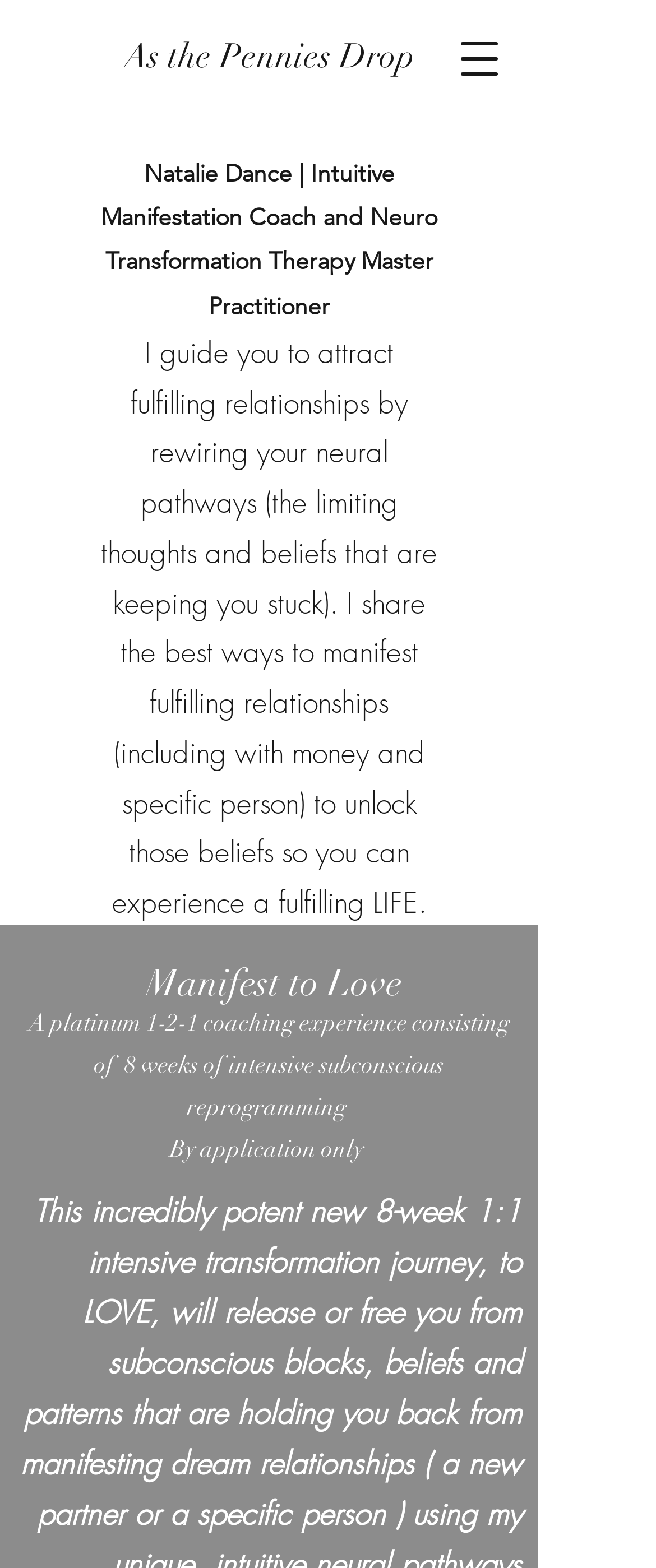Identify the coordinates of the bounding box for the element described below: "As the Pennies Drop". Return the coordinates as four float numbers between 0 and 1: [left, top, right, bottom].

[0.188, 0.023, 0.632, 0.049]